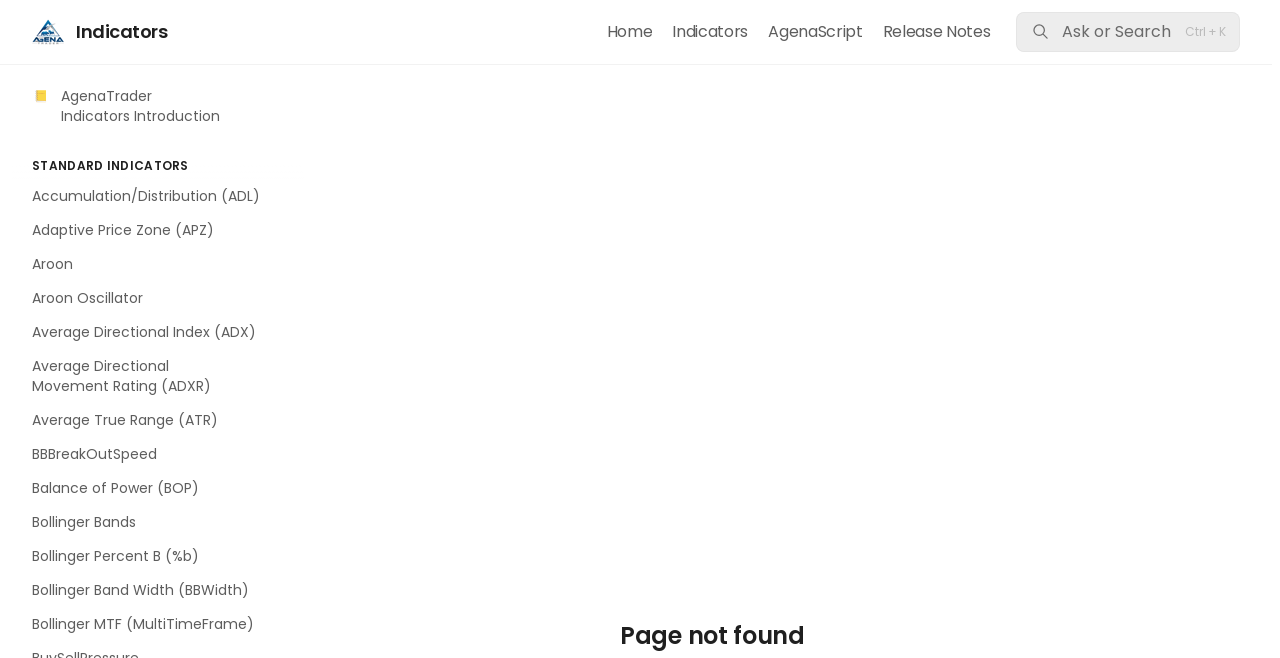Locate the bounding box coordinates of the clickable region necessary to complete the following instruction: "View AgenaTrader Indicators Introduction". Provide the coordinates in the format of four float numbers between 0 and 1, i.e., [left, top, right, bottom].

[0.009, 0.122, 0.238, 0.201]